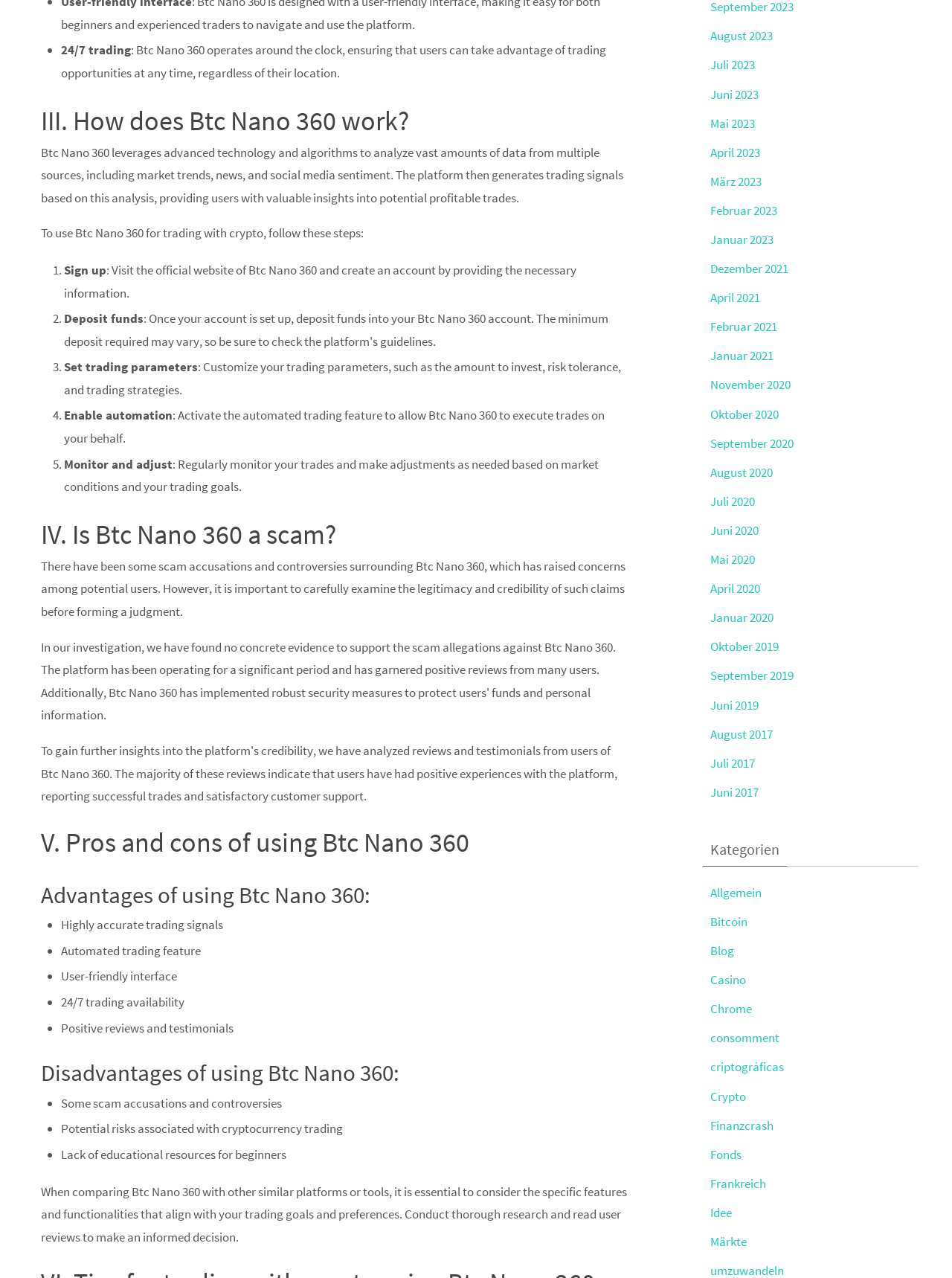Using the provided element description "Casino", determine the bounding box coordinates of the UI element.

[0.746, 0.76, 0.784, 0.774]